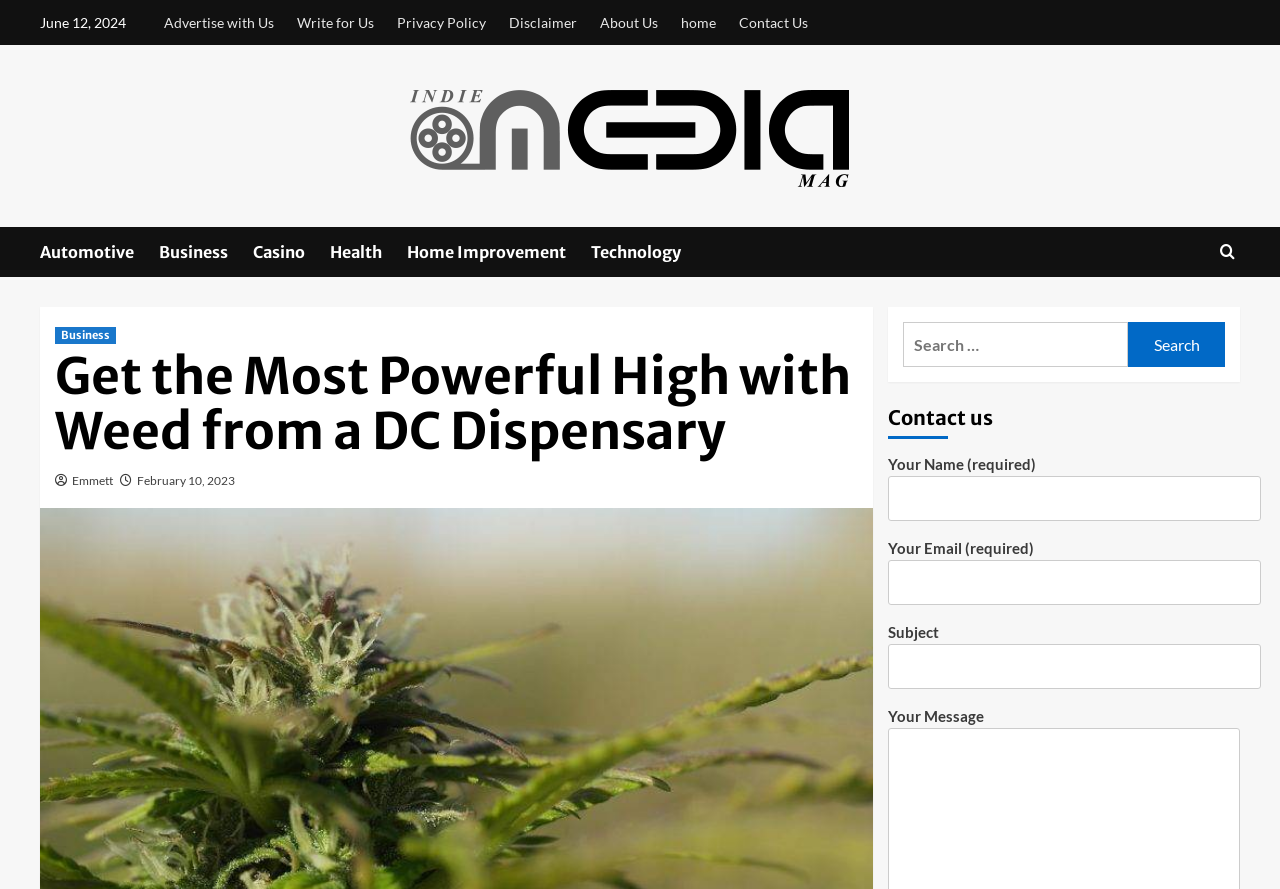Provide a brief response to the question below using one word or phrase:
What is the required information to contact us?

Name and Email